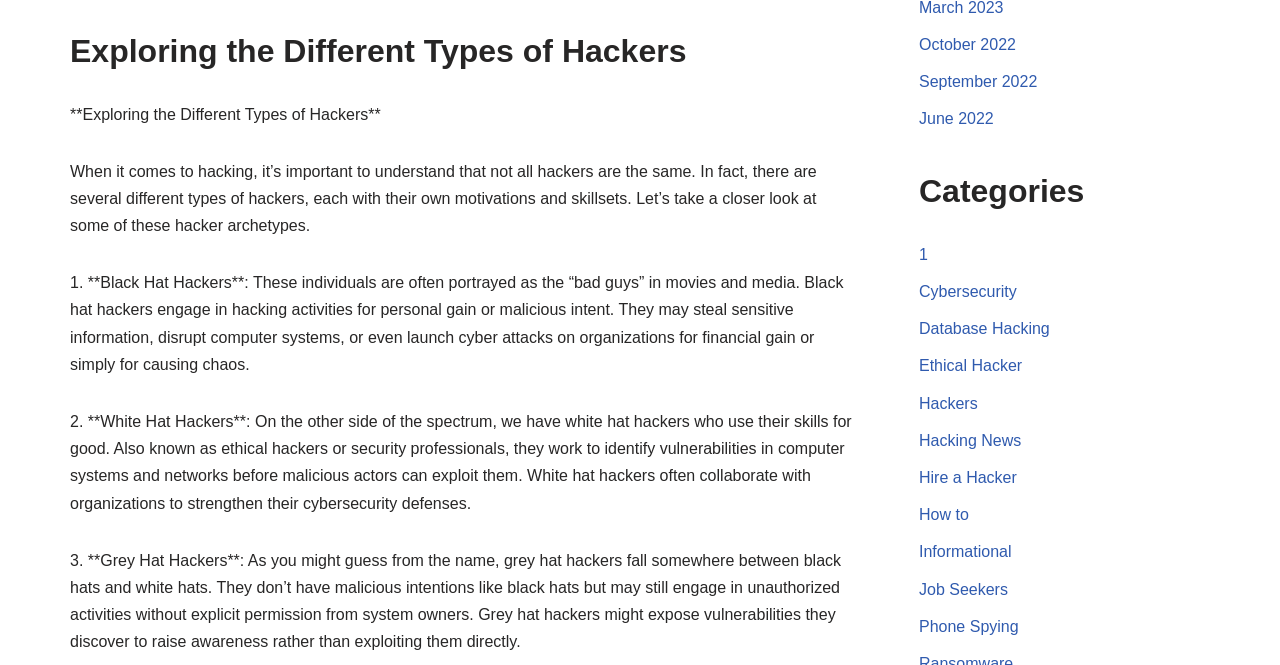Determine the bounding box for the UI element described here: "Pinterest".

None